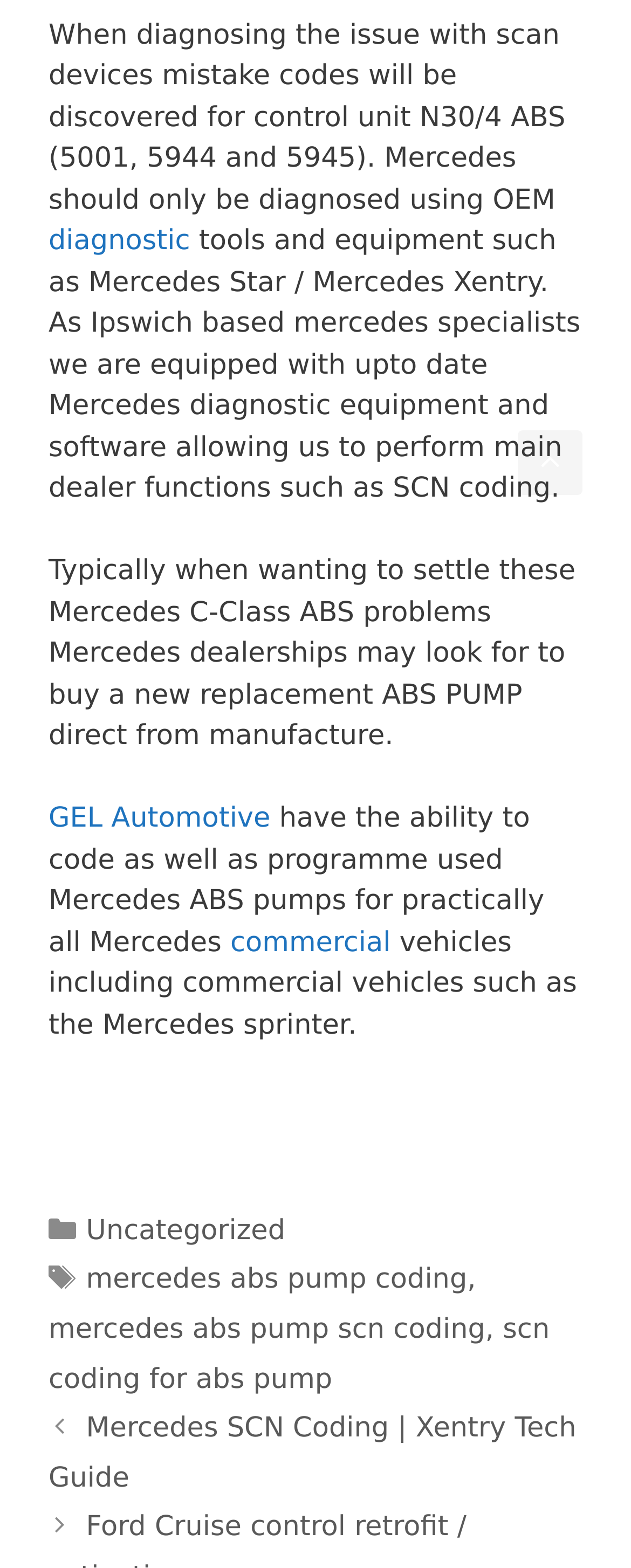Refer to the image and provide a thorough answer to this question:
What is GEL Automotive?

The link 'GEL Automotive' suggests that it is a company, possibly related to Mercedes repair or diagnostics, as it is mentioned in the context of Mercedes ABS pump coding.